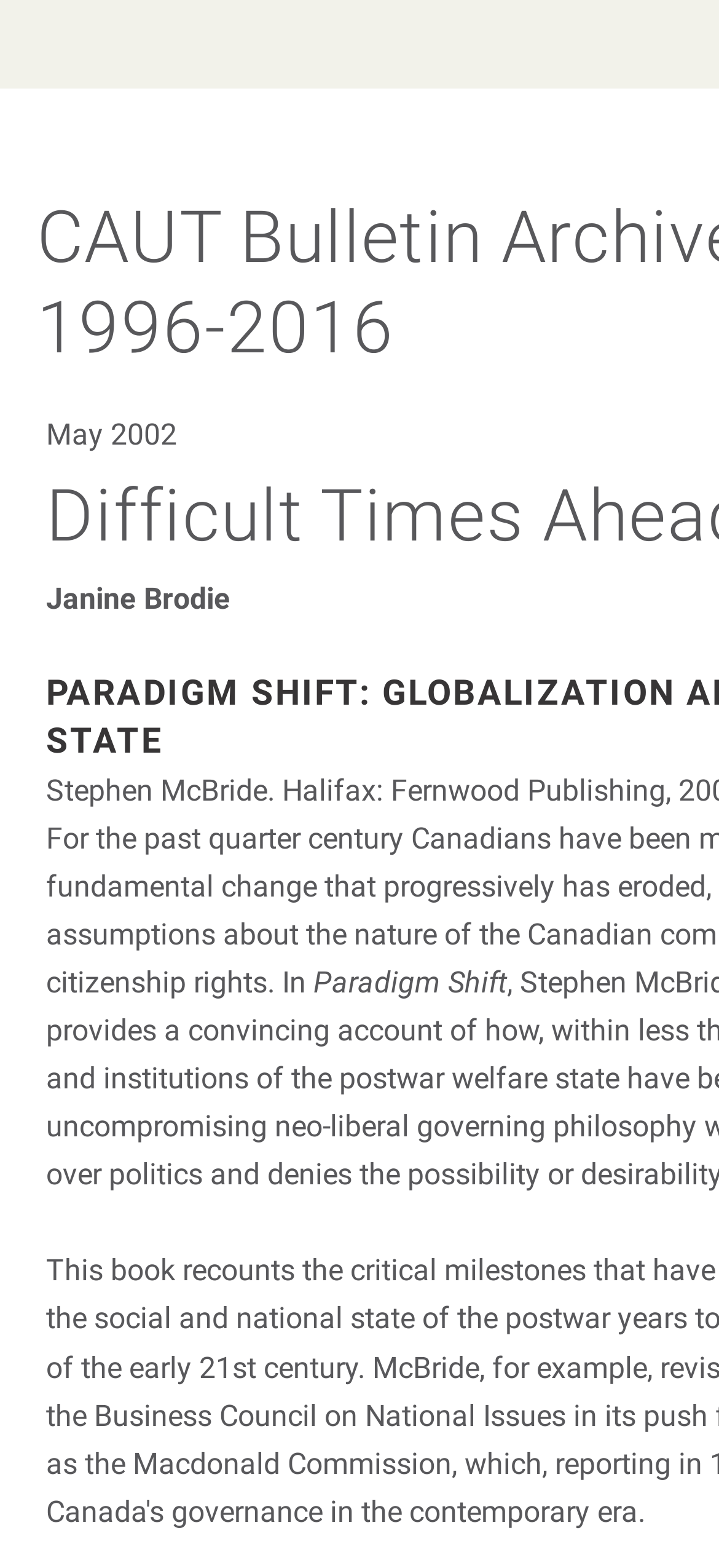Identify the bounding box of the UI element that matches this description: "CAUT".

[0.051, 0.0, 0.256, 0.056]